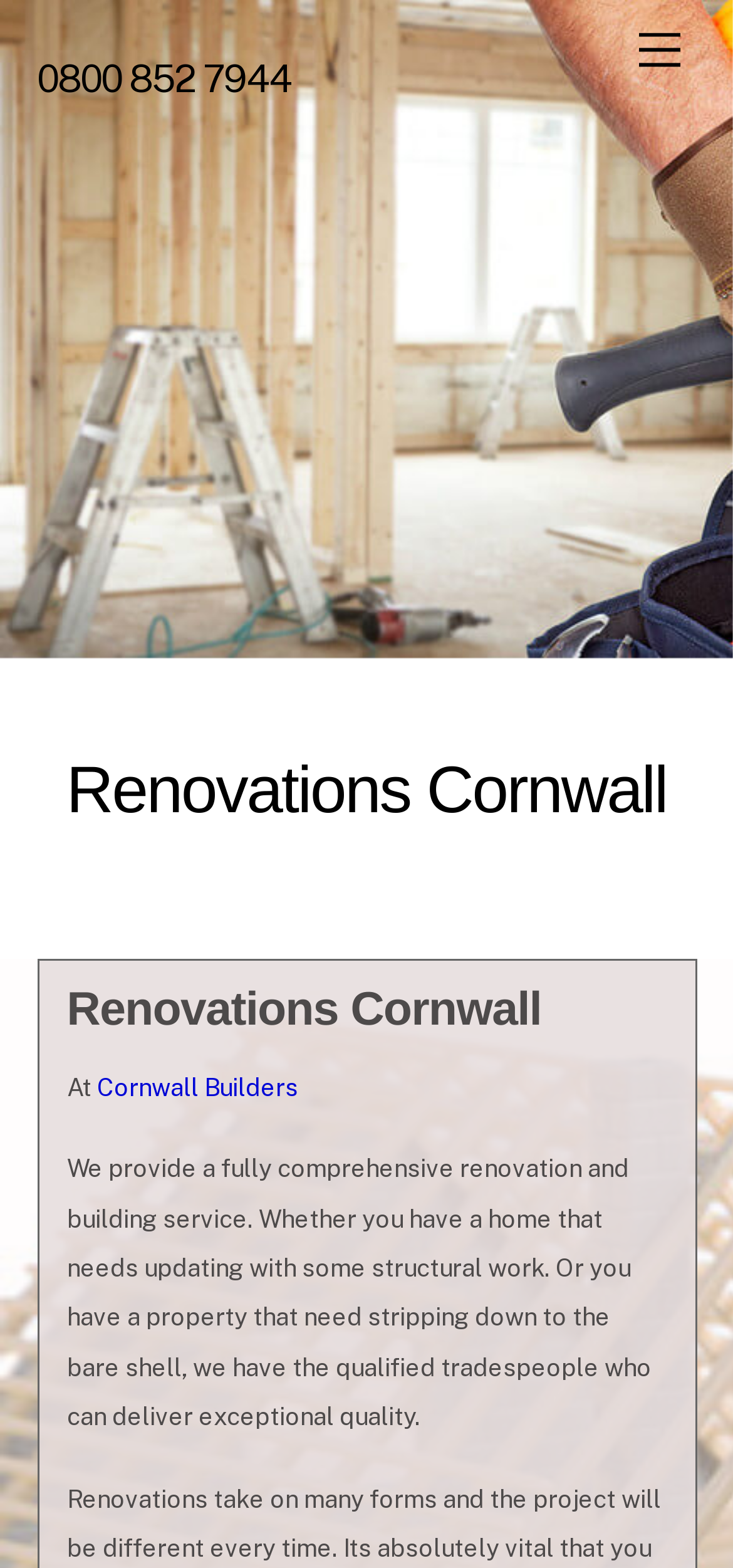Analyze and describe the webpage in a detailed narrative.

The webpage is about renovations in Cornwall, specifically highlighting the services of Cornwall Builders. At the top right corner, there is a "Menu" link. On the top left side, there is a phone number "0800 852 7944" displayed as a link. 

Below the phone number, there are two headings, both stating "Renovations Cornwall", with the second one being slightly larger and more prominent. 

Following the headings, there is a paragraph of text that starts with "At" and continues with a link to "Cornwall Builders", stating that they provide a comprehensive renovation and building service, covering various types of projects, from updating homes to stripping properties down to the bare shell. 

At the bottom right corner, there is a "Back To Top" link.